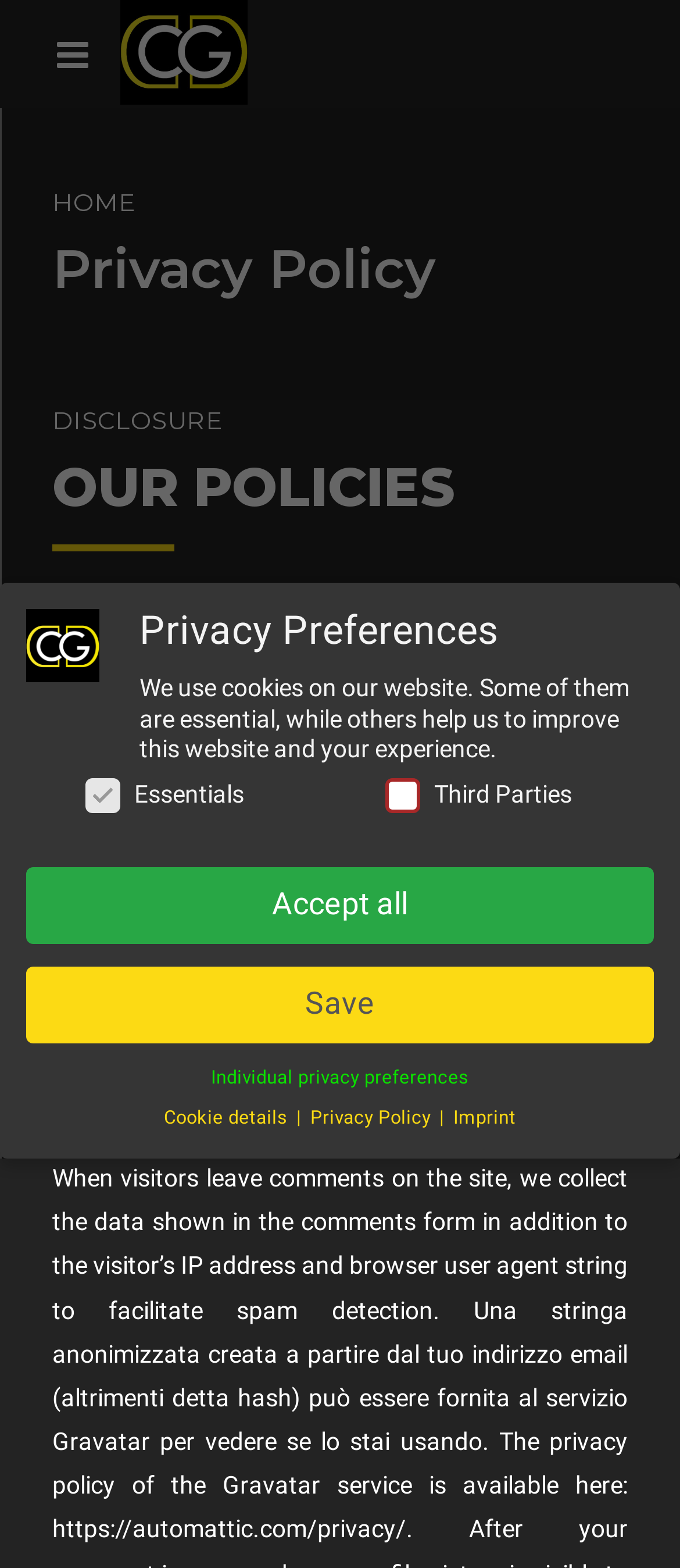Determine the bounding box coordinates for the UI element with the following description: "parent_node: Third Parties name="cookieGroup[]" value="external-media"". The coordinates should be four float numbers between 0 and 1, represented as [left, top, right, bottom].

[0.841, 0.496, 0.874, 0.51]